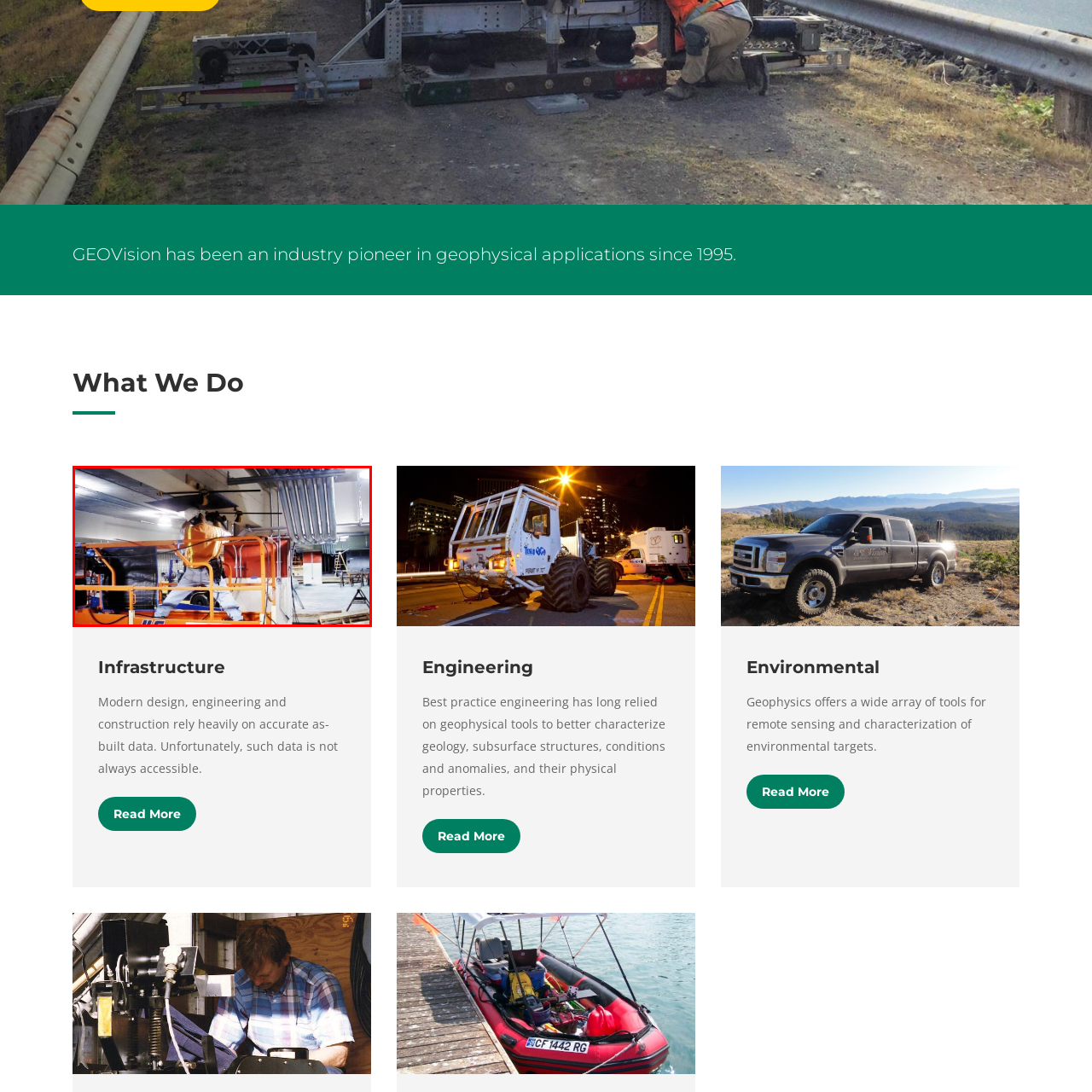Focus on the section within the red boundary and provide a detailed description.

The image captures a construction worker performing overhead tasks while standing on a lift. Dressed in an orange shirt and white hard hat, the worker is engaged in installing equipment or making adjustments to the infrastructure above. The lift is positioned against a ceiling featuring an array of metallic pipes, hinting at mechanical or electrical installations typical in industrial projects. In the background, a partially completed structure is visible, with scaffolding and other tools scattered around, emphasizing the ongoing construction work. This scene reflects the safety measures and equipment used in modern construction practices, showcasing the essential role of skilled labor in achieving project goals.